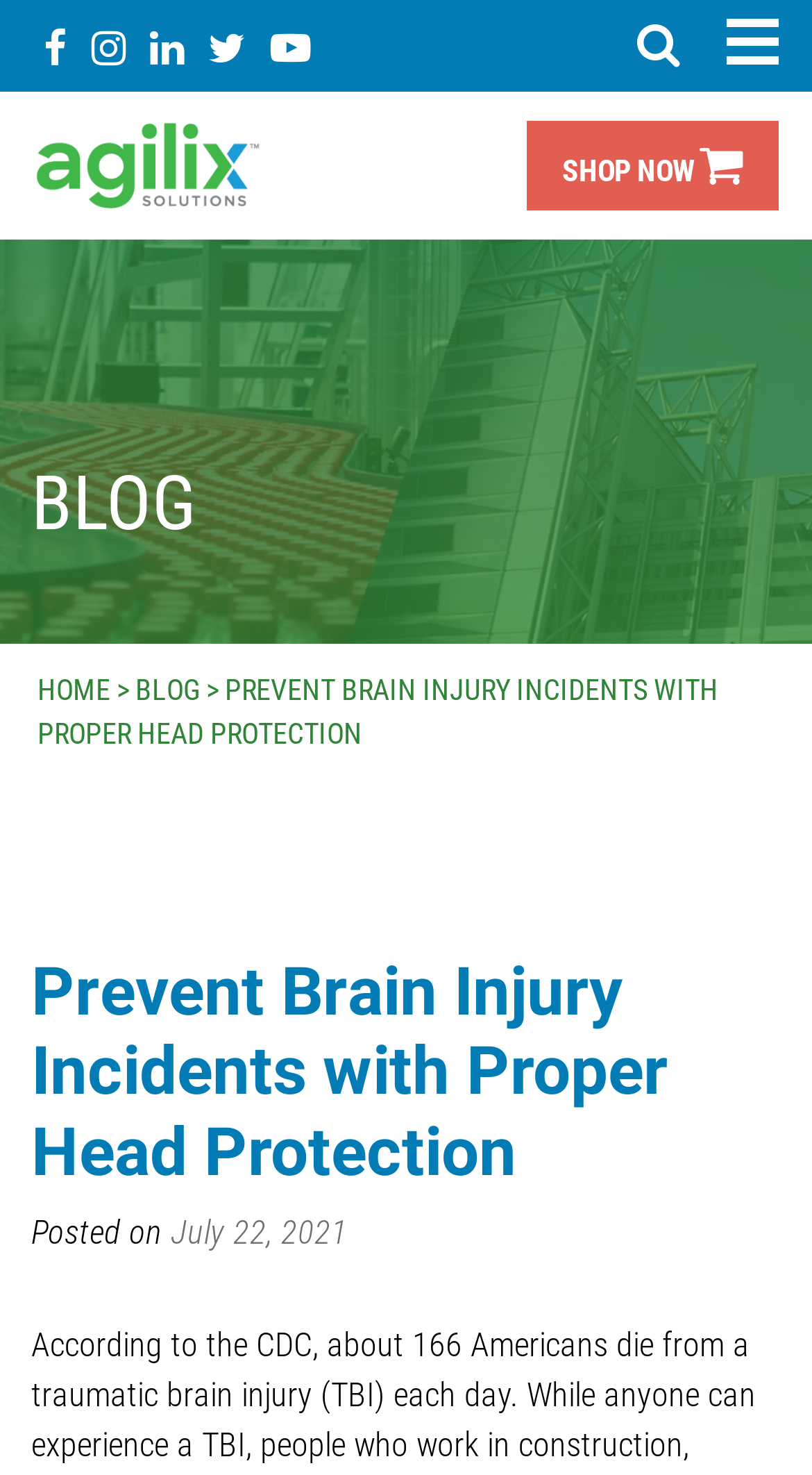Identify the bounding box coordinates of the section that should be clicked to achieve the task described: "Click the Facebook link".

[0.054, 0.02, 0.082, 0.044]